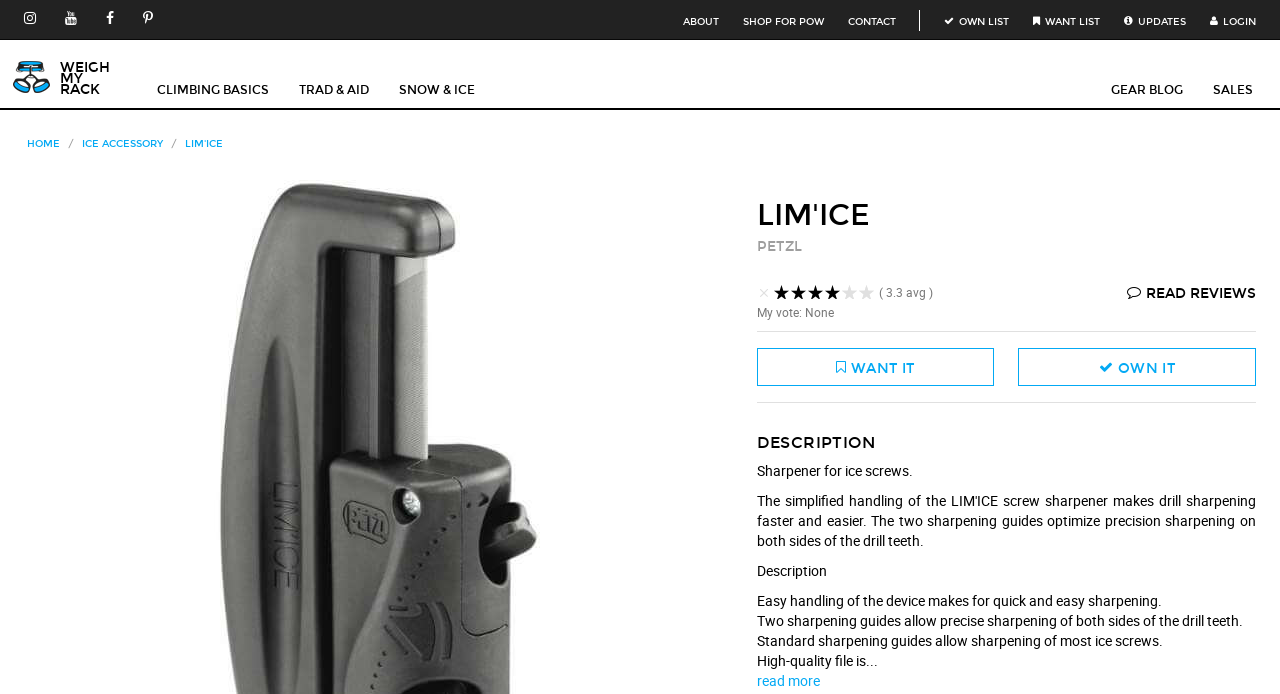Please specify the bounding box coordinates of the clickable region to carry out the following instruction: "Visit the Petzl website". The coordinates should be four float numbers between 0 and 1, in the format [left, top, right, bottom].

[0.591, 0.343, 0.627, 0.367]